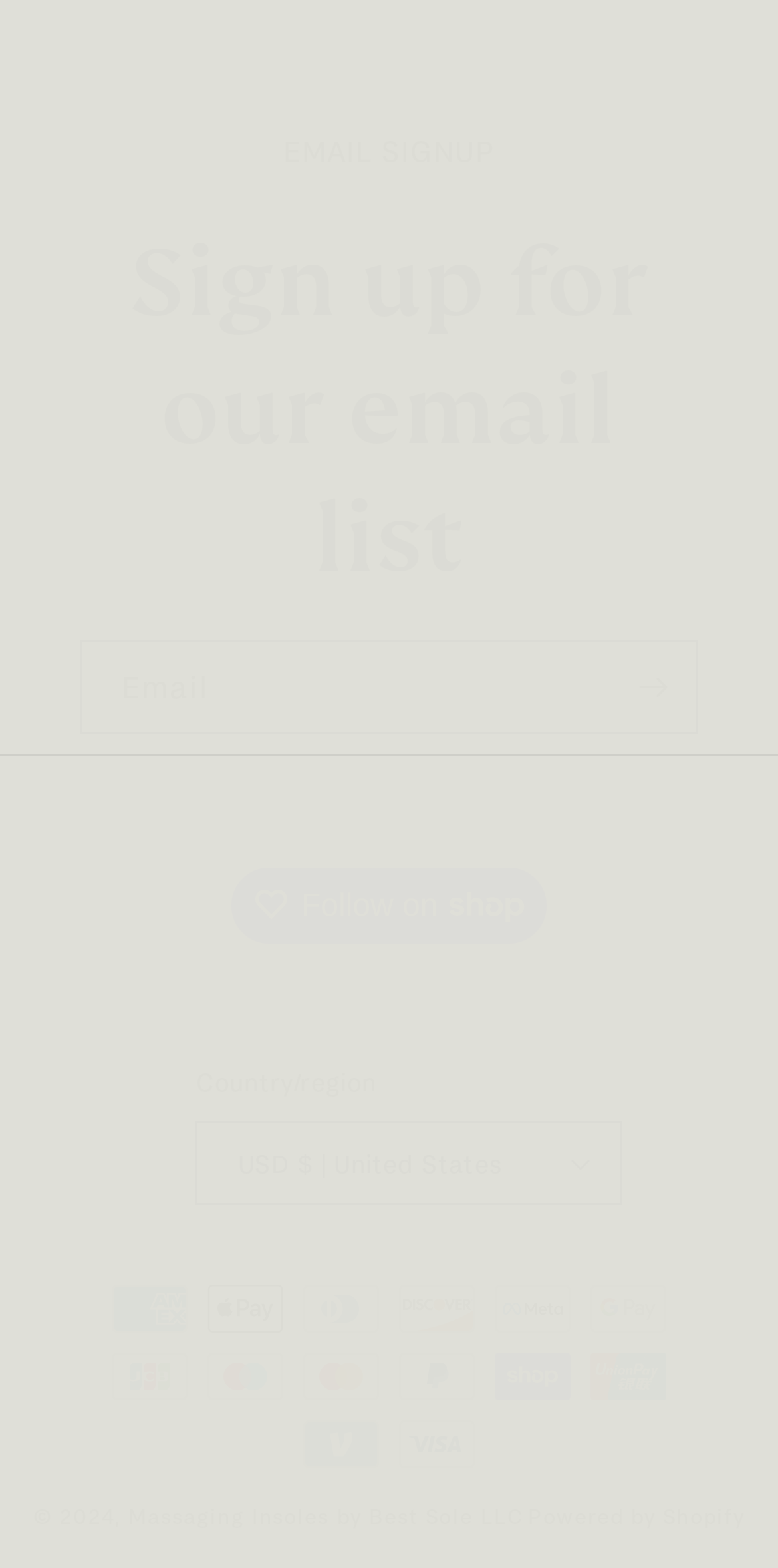Extract the bounding box coordinates for the HTML element that matches this description: "Powered by Shopify". The coordinates should be four float numbers between 0 and 1, i.e., [left, top, right, bottom].

[0.679, 0.958, 0.957, 0.976]